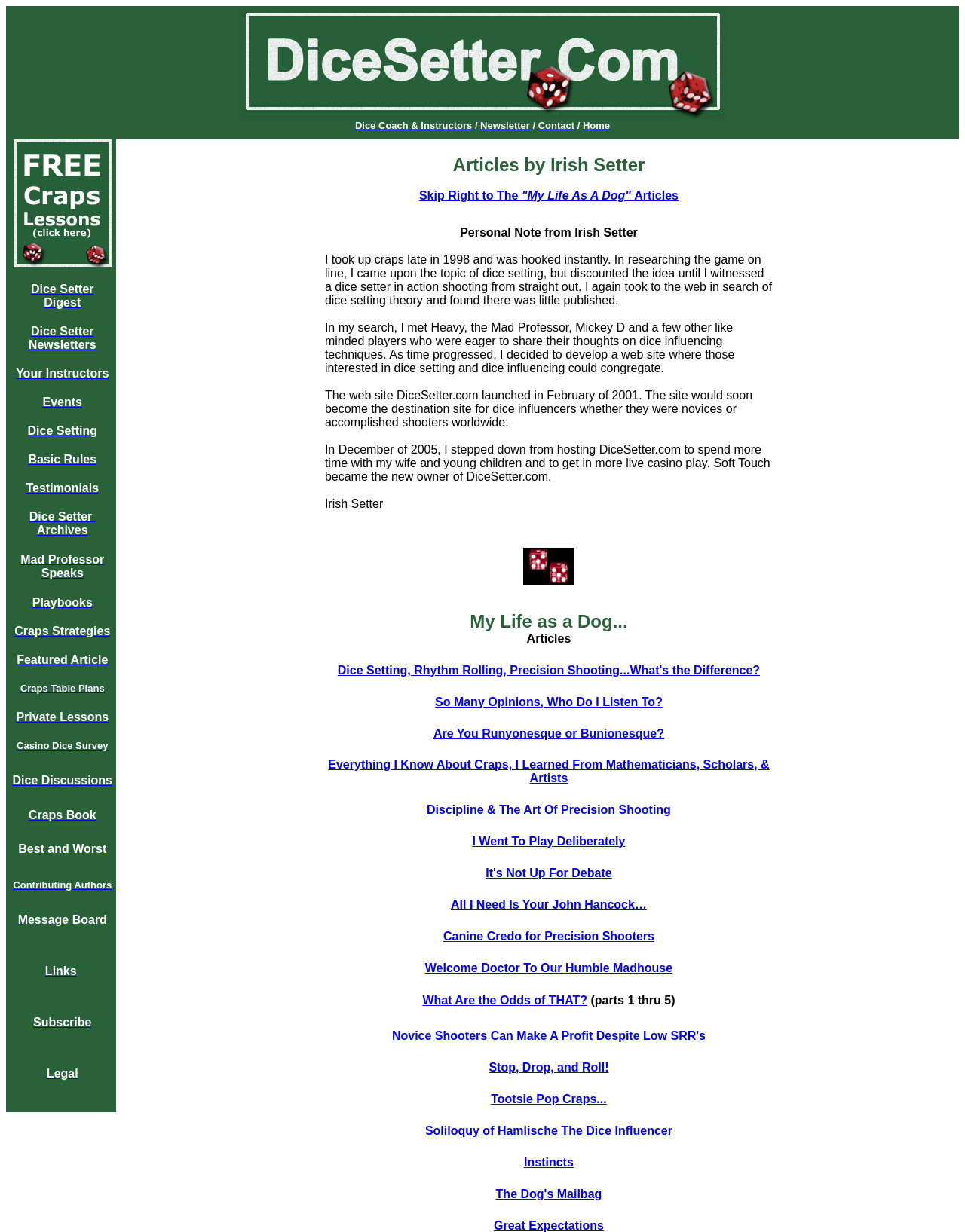Kindly determine the bounding box coordinates for the clickable area to achieve the given instruction: "Check Events".

[0.044, 0.321, 0.085, 0.331]